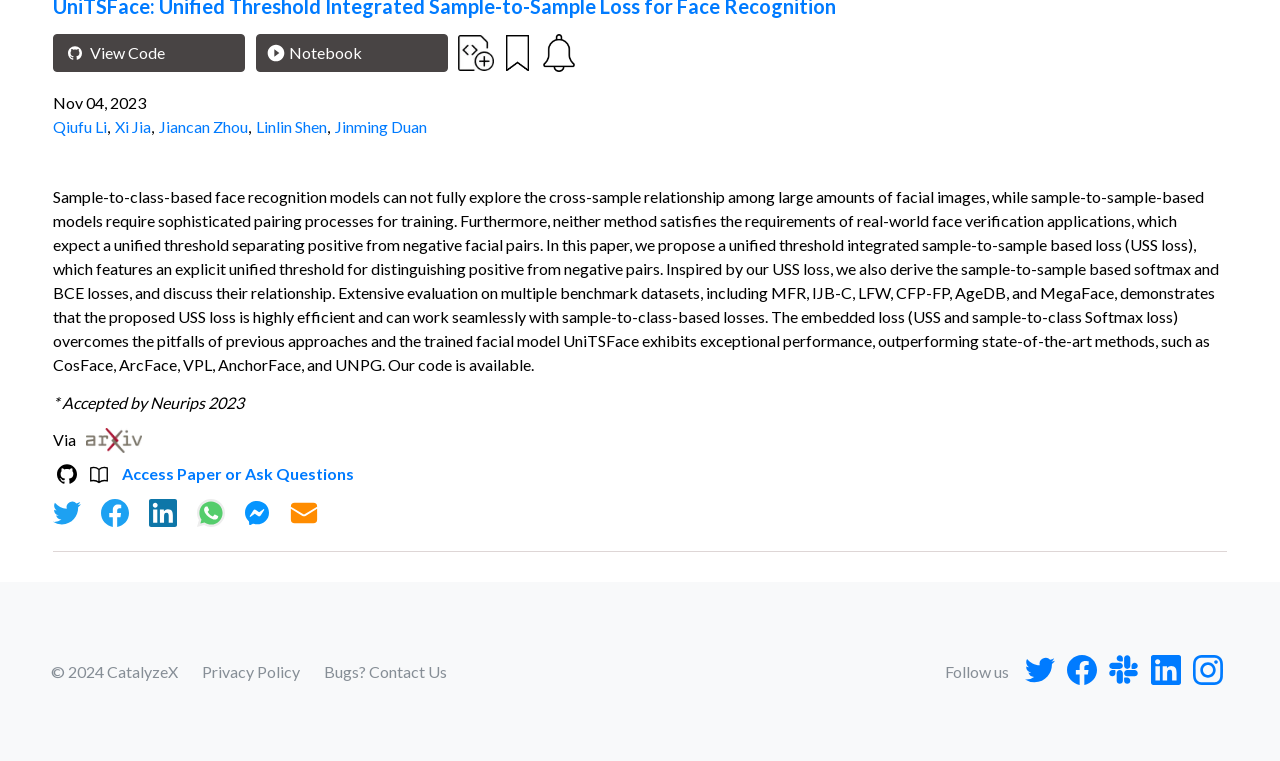What is the name of the proposed loss function?
Identify the answer in the screenshot and reply with a single word or phrase.

USS loss